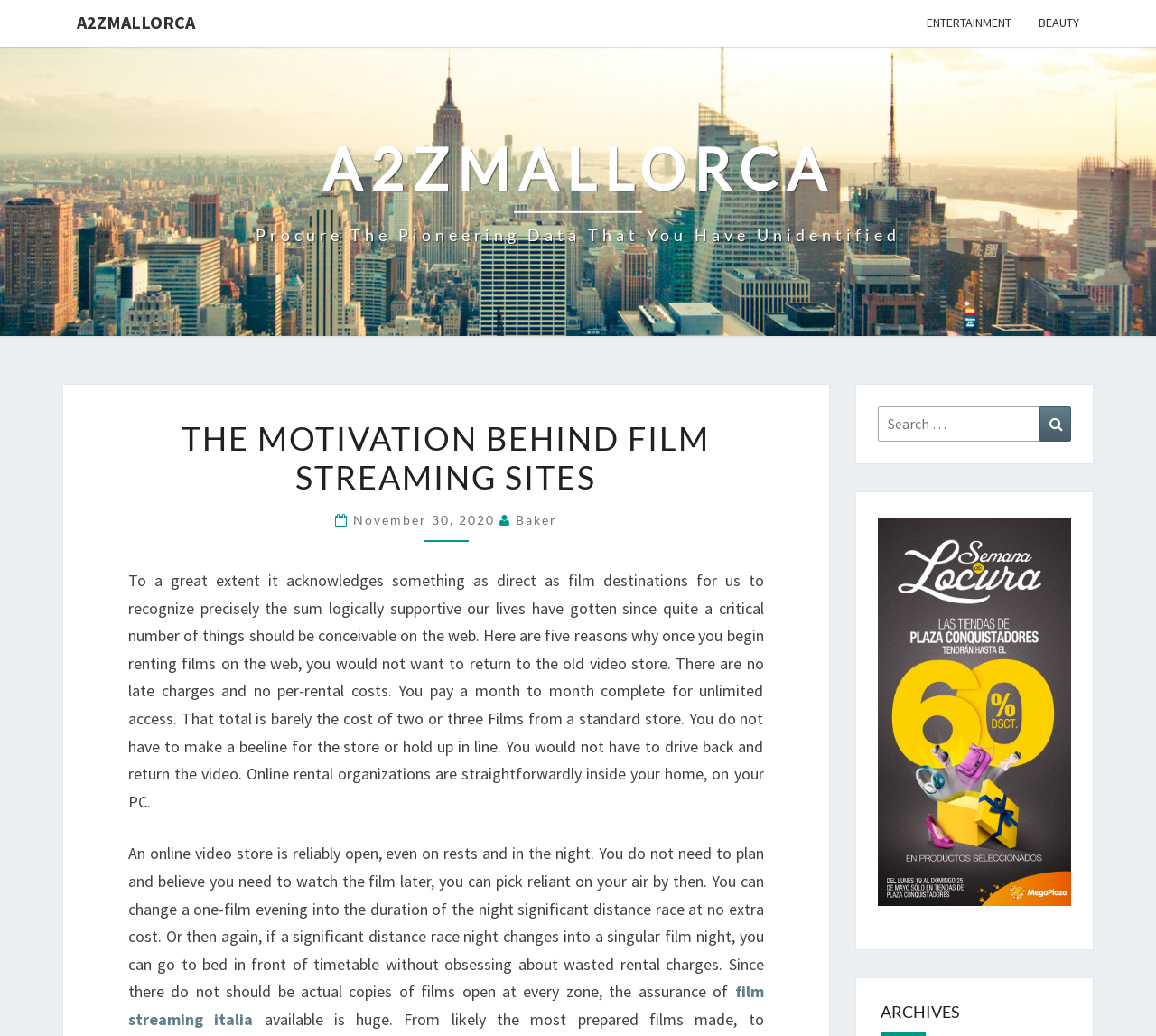Mark the bounding box of the element that matches the following description: "Baker".

[0.446, 0.494, 0.482, 0.509]